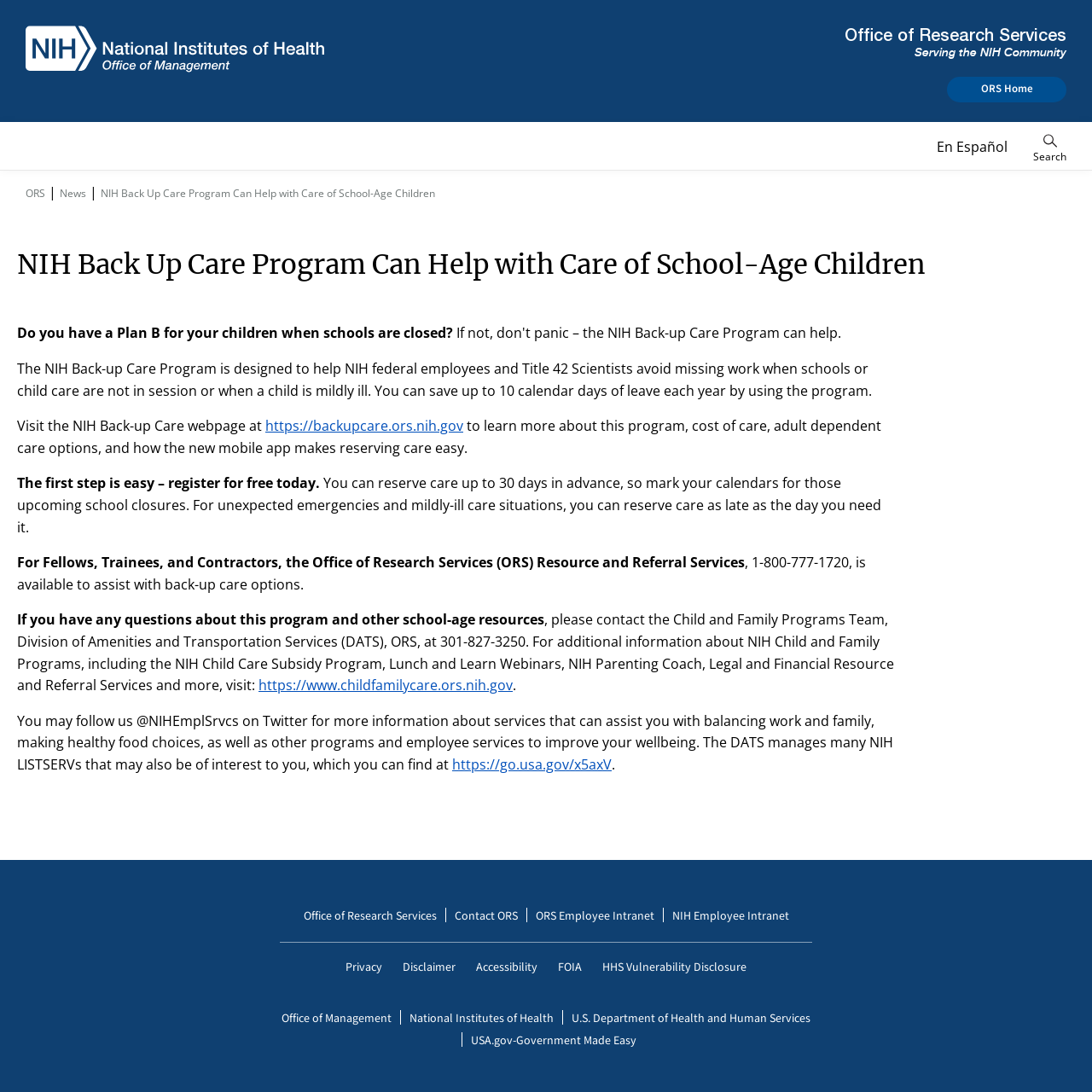Specify the bounding box coordinates of the element's region that should be clicked to achieve the following instruction: "Learn more about the NIH Back-up Care Program". The bounding box coordinates consist of four float numbers between 0 and 1, in the format [left, top, right, bottom].

[0.243, 0.381, 0.424, 0.399]